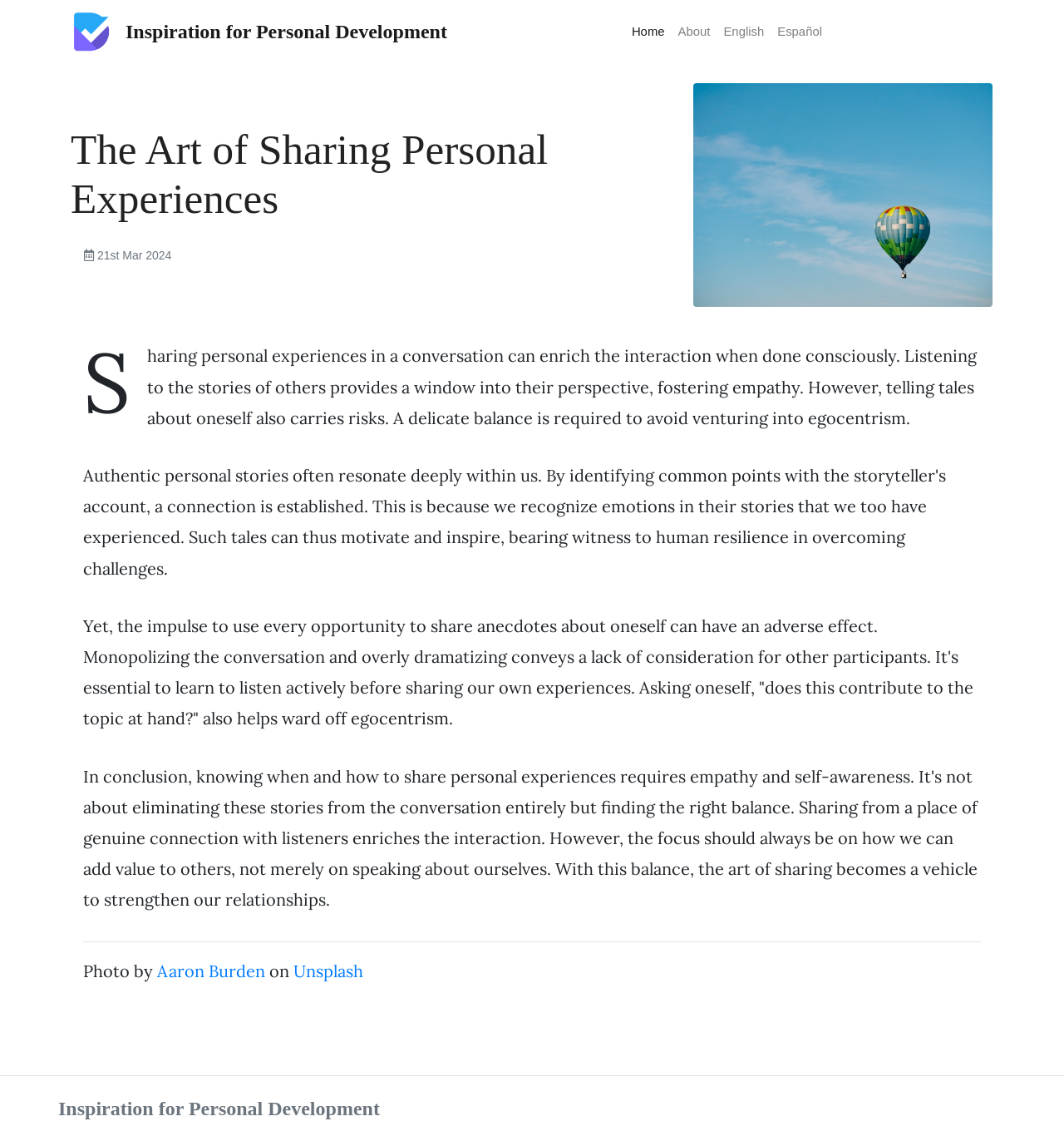Find the main header of the webpage and produce its text content.

The Art of Sharing Personal Experiences